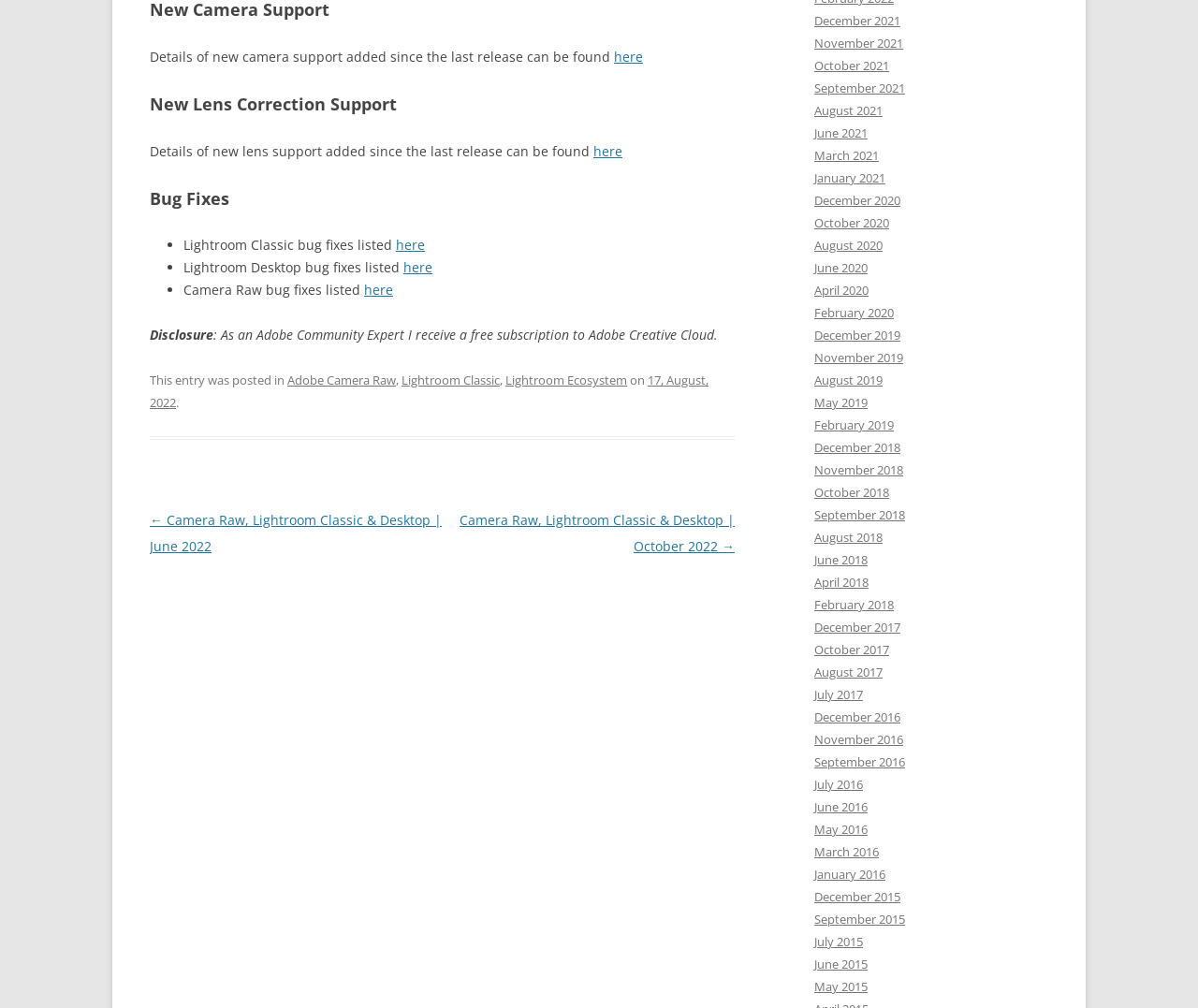Please specify the bounding box coordinates of the area that should be clicked to accomplish the following instruction: "Click on 'here' to view Camera Raw bug fixes". The coordinates should consist of four float numbers between 0 and 1, i.e., [left, top, right, bottom].

[0.304, 0.279, 0.328, 0.297]